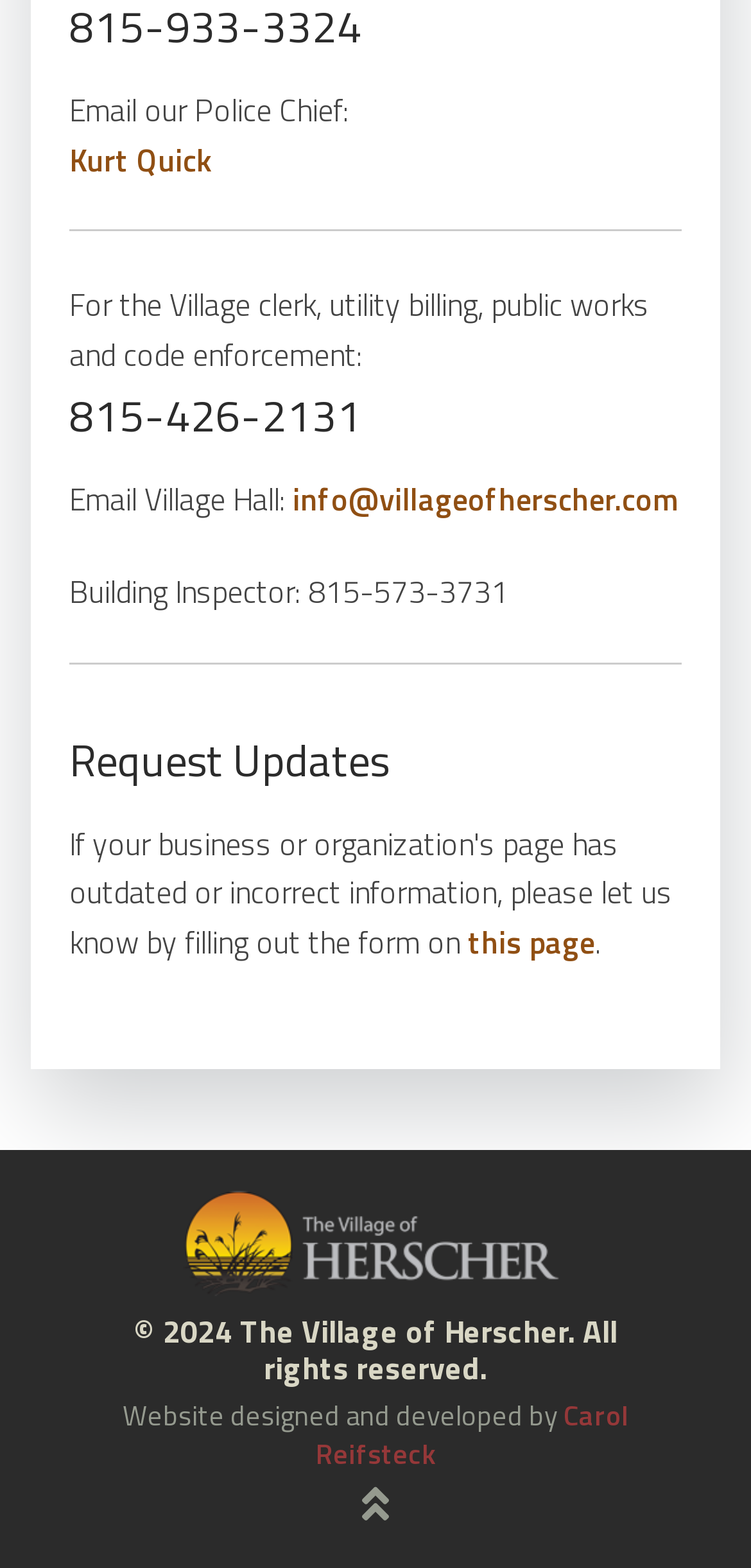What is the email address of the Village Hall?
Please provide a single word or phrase as the answer based on the screenshot.

info@villageofherscher.com